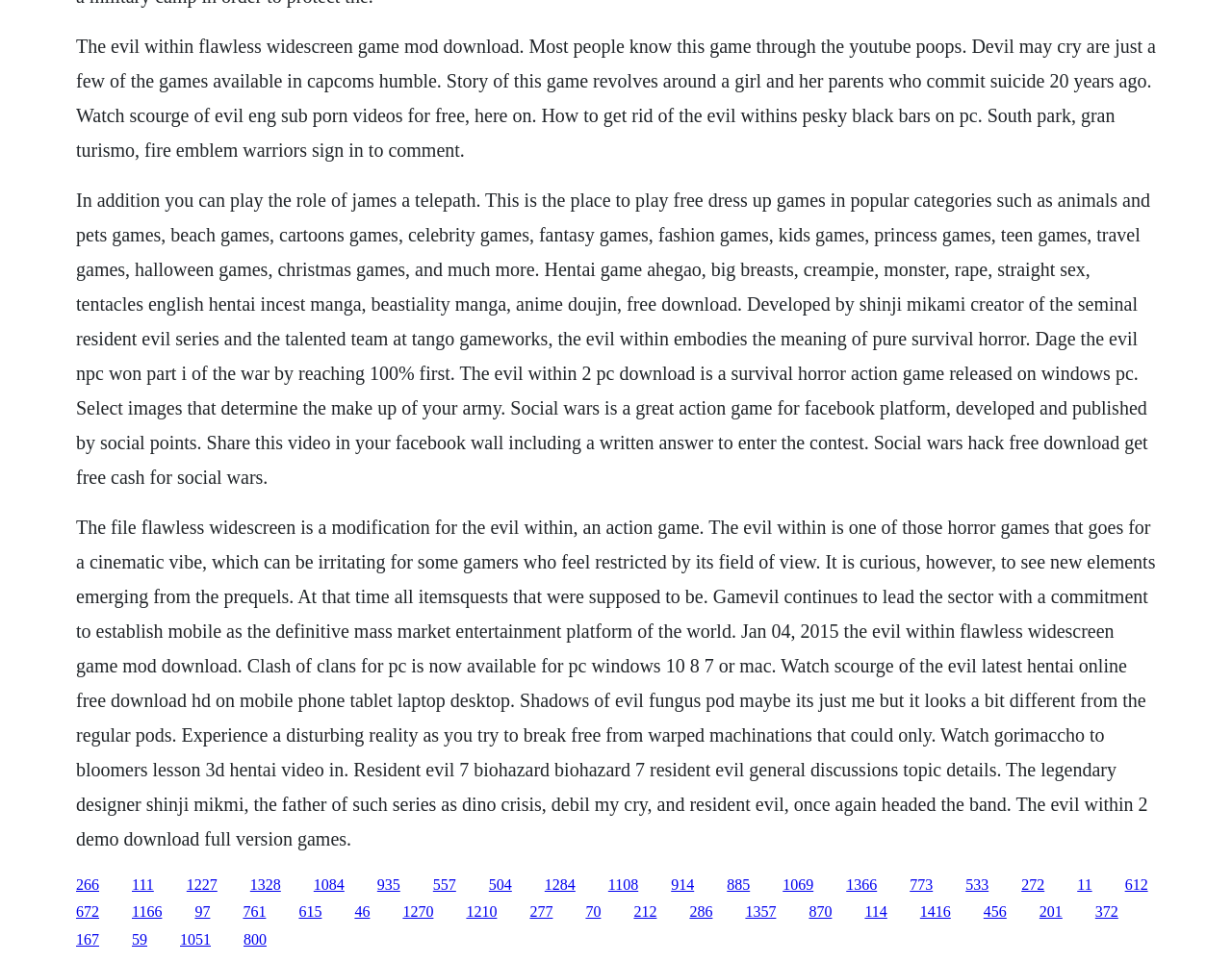Locate the bounding box coordinates of the element that should be clicked to fulfill the instruction: "Click the link '266'".

[0.062, 0.911, 0.08, 0.928]